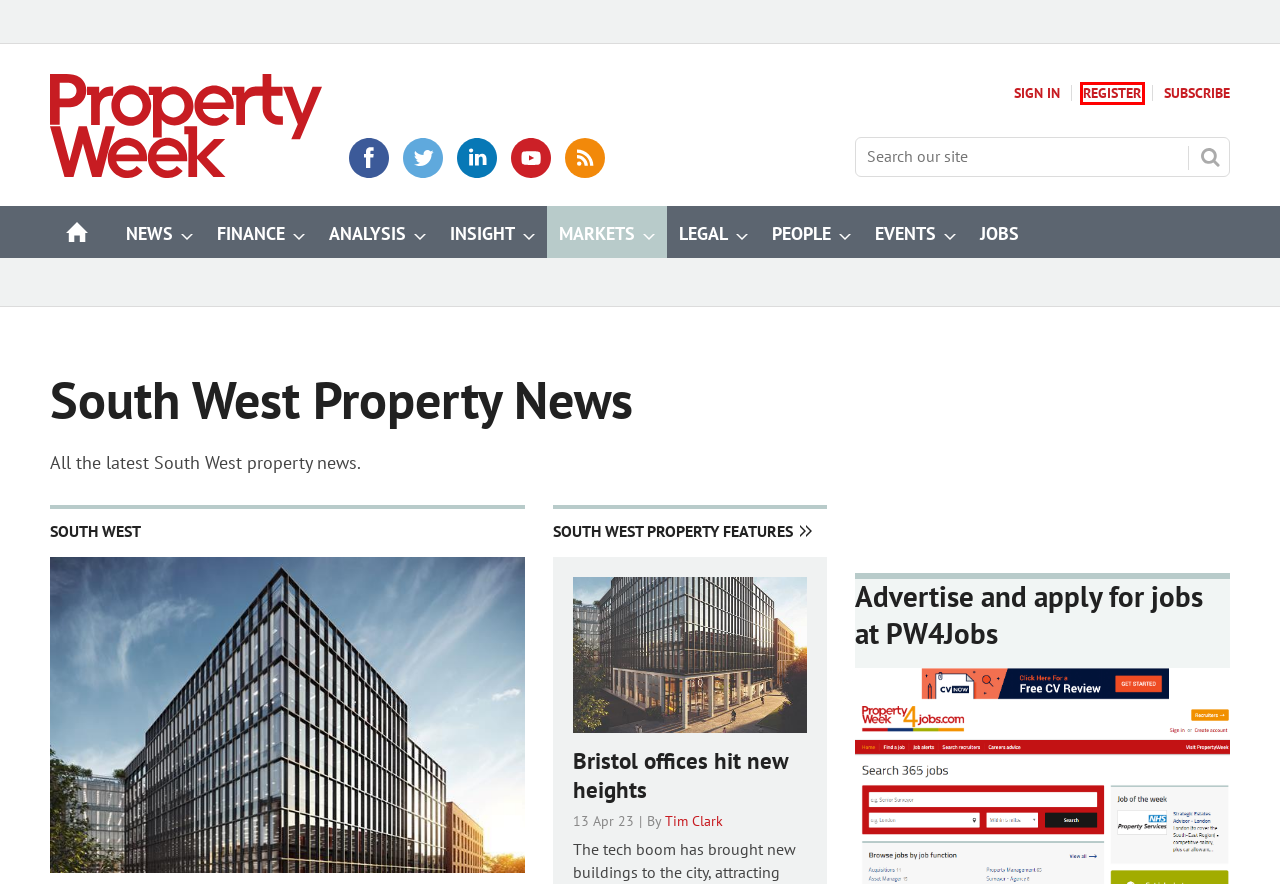Given a screenshot of a webpage with a red rectangle bounding box around a UI element, select the best matching webpage description for the new webpage that appears after clicking the highlighted element. The candidate descriptions are:
A. Jobs | Property Week Jobs
B. Registration
C. Later Living 2024
D. Industrial & Logistics Conference
E. RESi360 2024 - Home Page
F. Property Awards 2024
G. Property Week Subscription - Premium, Print & Digital Magazine
H. Welcome | Property Week Jobs

B